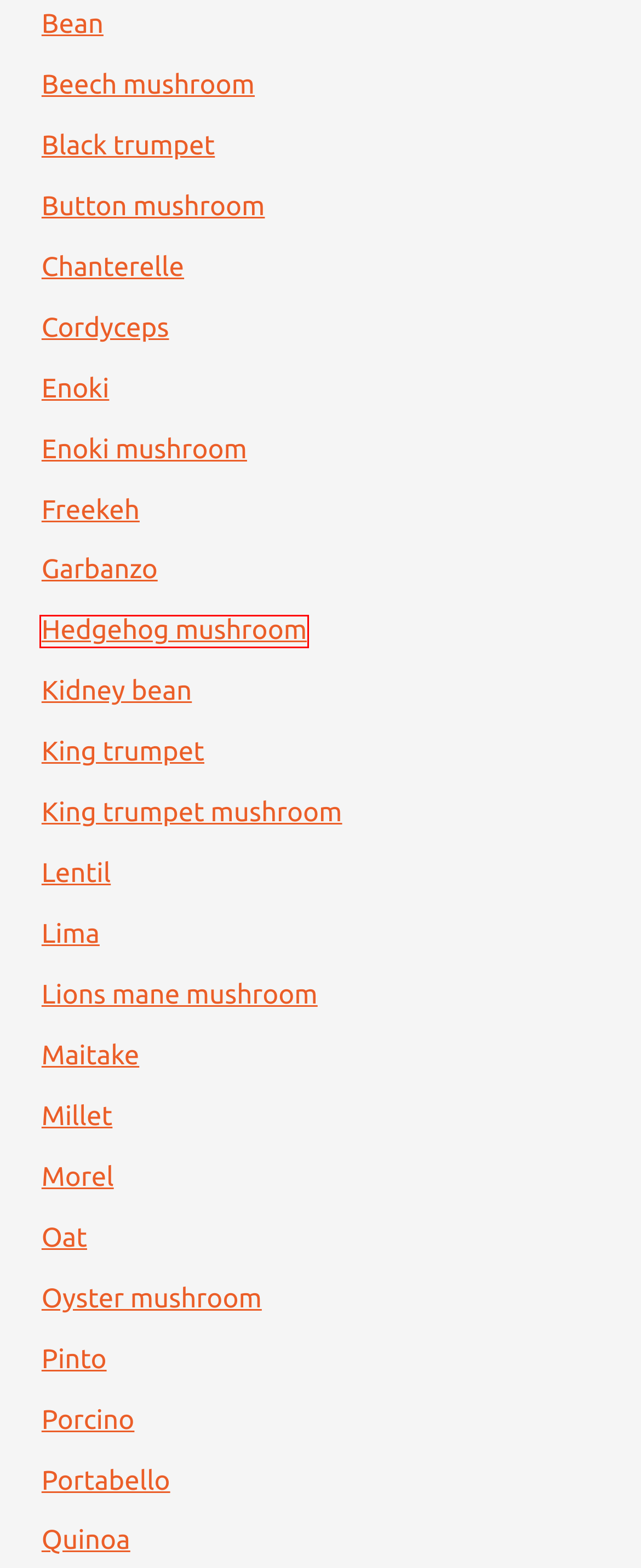You are looking at a screenshot of a webpage with a red bounding box around an element. Determine the best matching webpage description for the new webpage resulting from clicking the element in the red bounding box. Here are the descriptions:
A. Oat - AnyEating
B. King trumpet mushroom - AnyEating
C. Hedgehog mushroom - AnyEating
D. Morel - AnyEating
E. Porcino - AnyEating
F. Lima - AnyEating
G. Freekeh - AnyEating
H. Lions mane mushroom - AnyEating

C